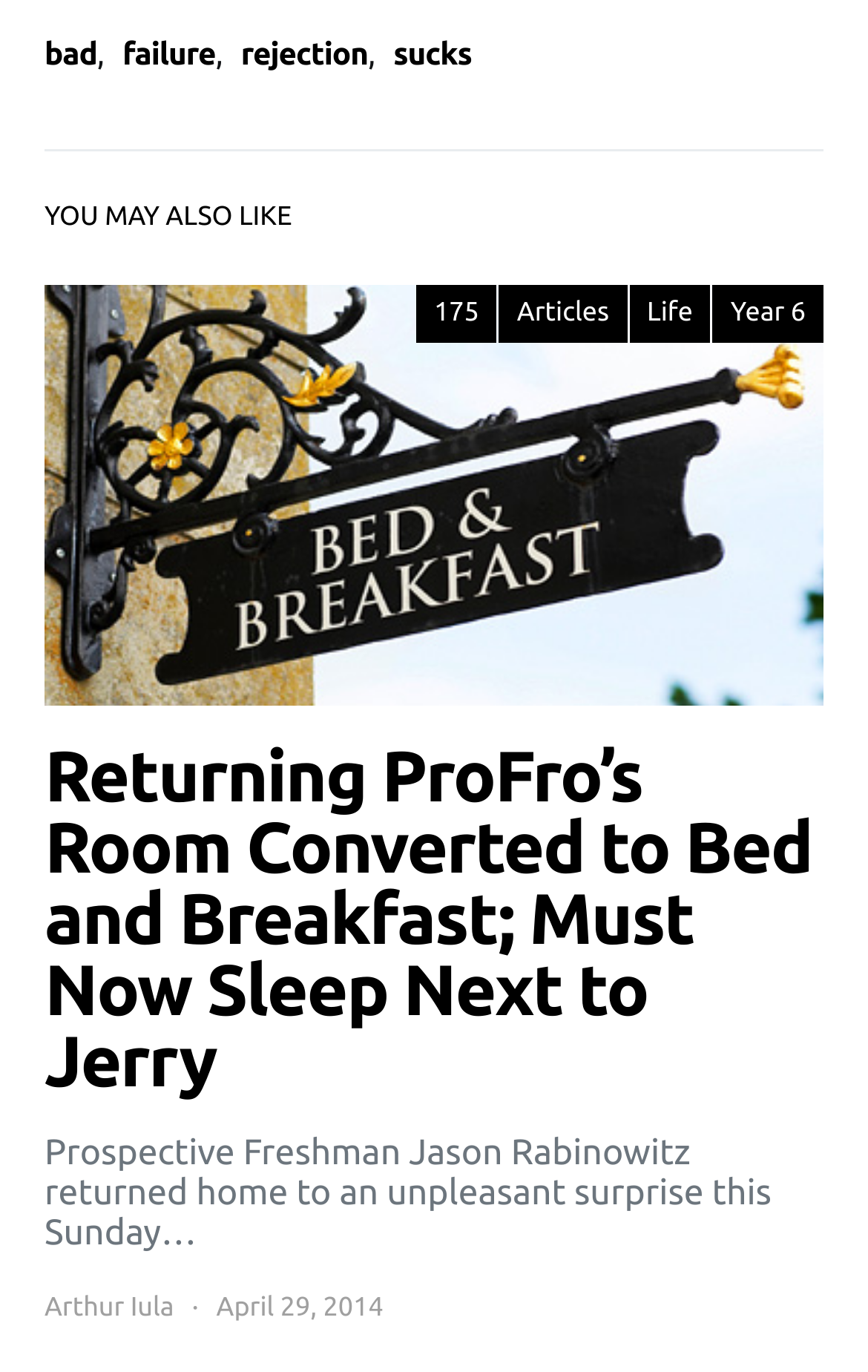Find the bounding box of the element with the following description: "Year 6". The coordinates must be four float numbers between 0 and 1, formatted as [left, top, right, bottom].

[0.821, 0.207, 0.949, 0.25]